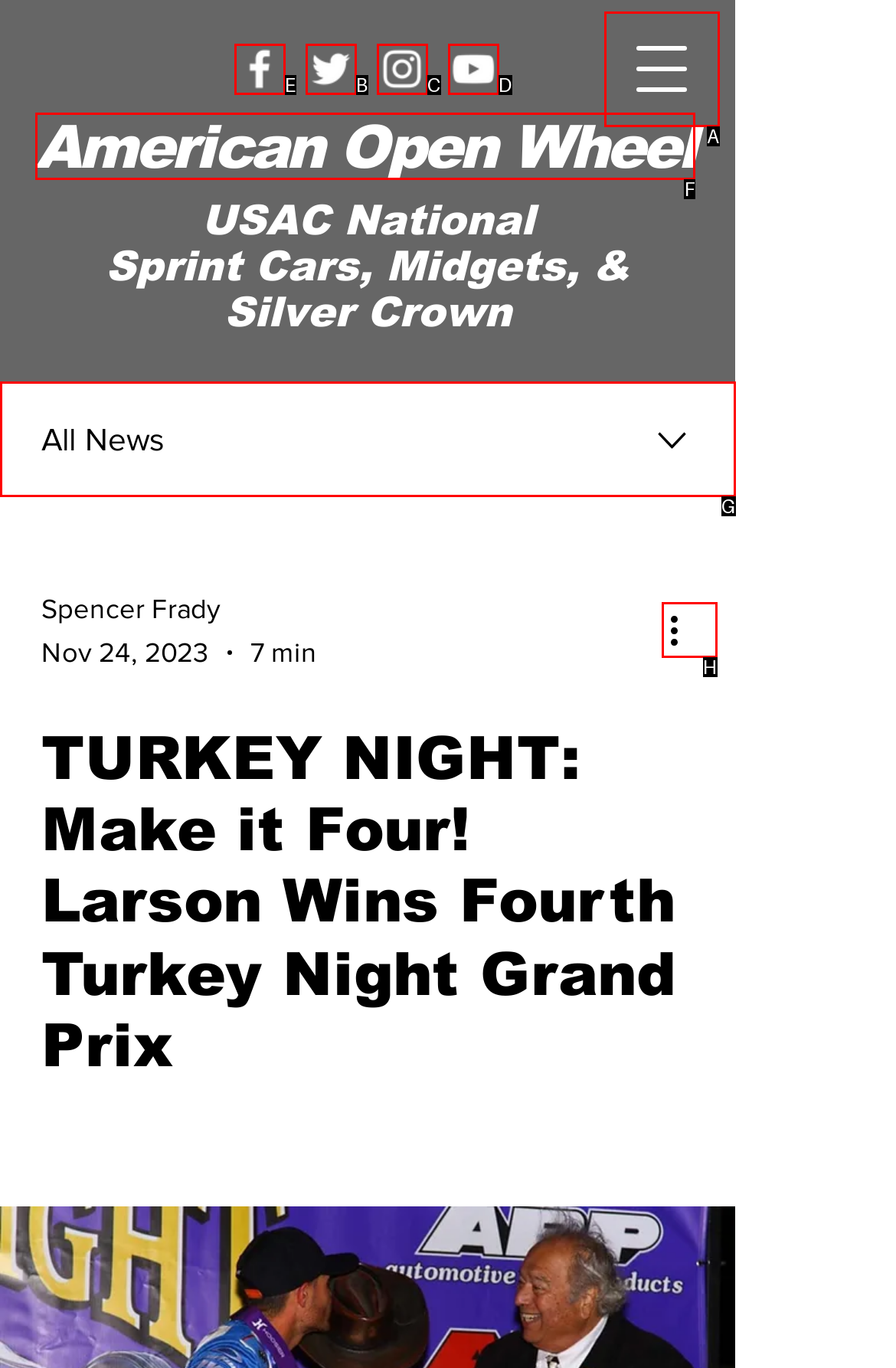Tell me which one HTML element I should click to complete the following task: Go to Facebook Answer with the option's letter from the given choices directly.

E